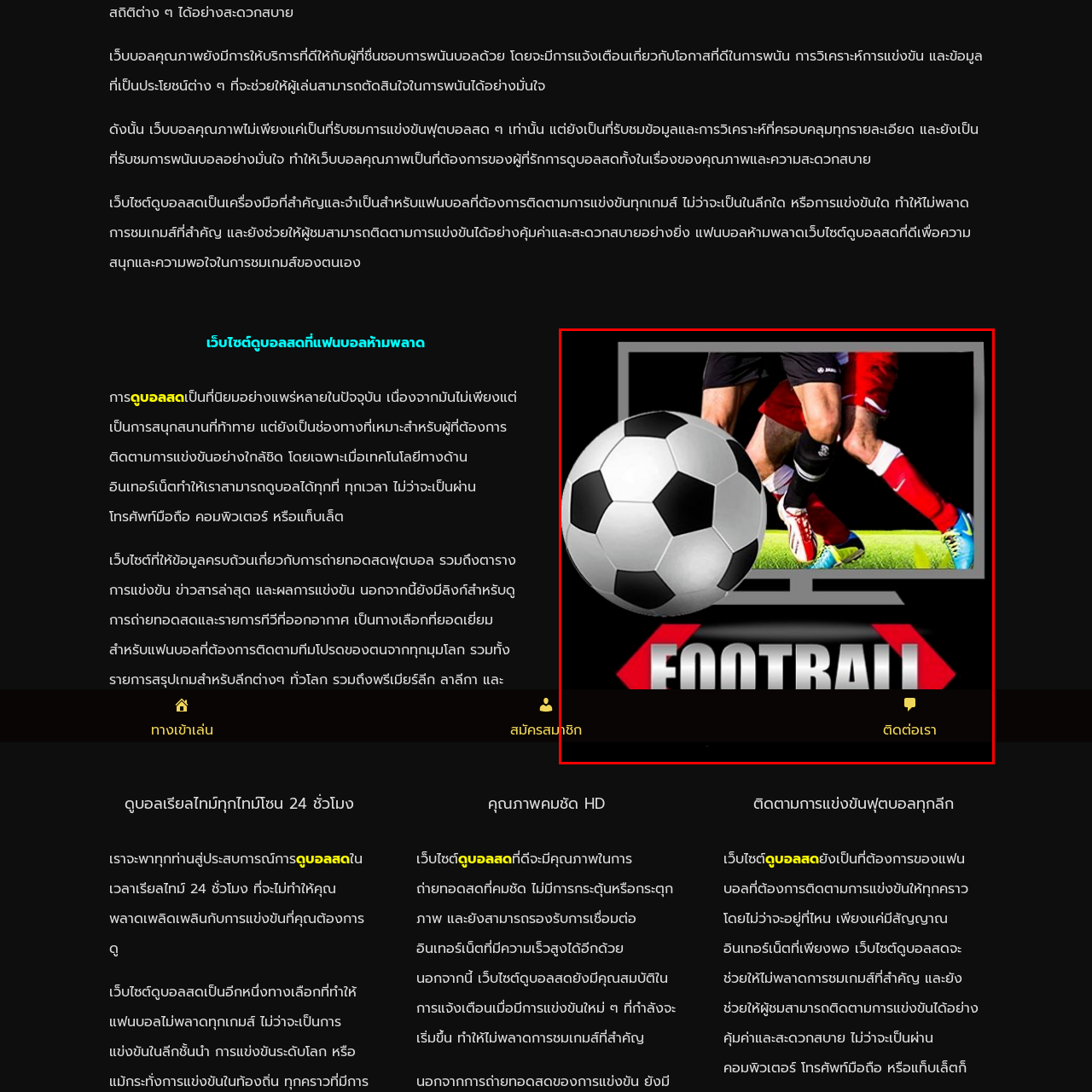Check the area bordered by the red box and provide a single word or phrase as the answer to the question: What language are the call-to-action buttons in?

Thai